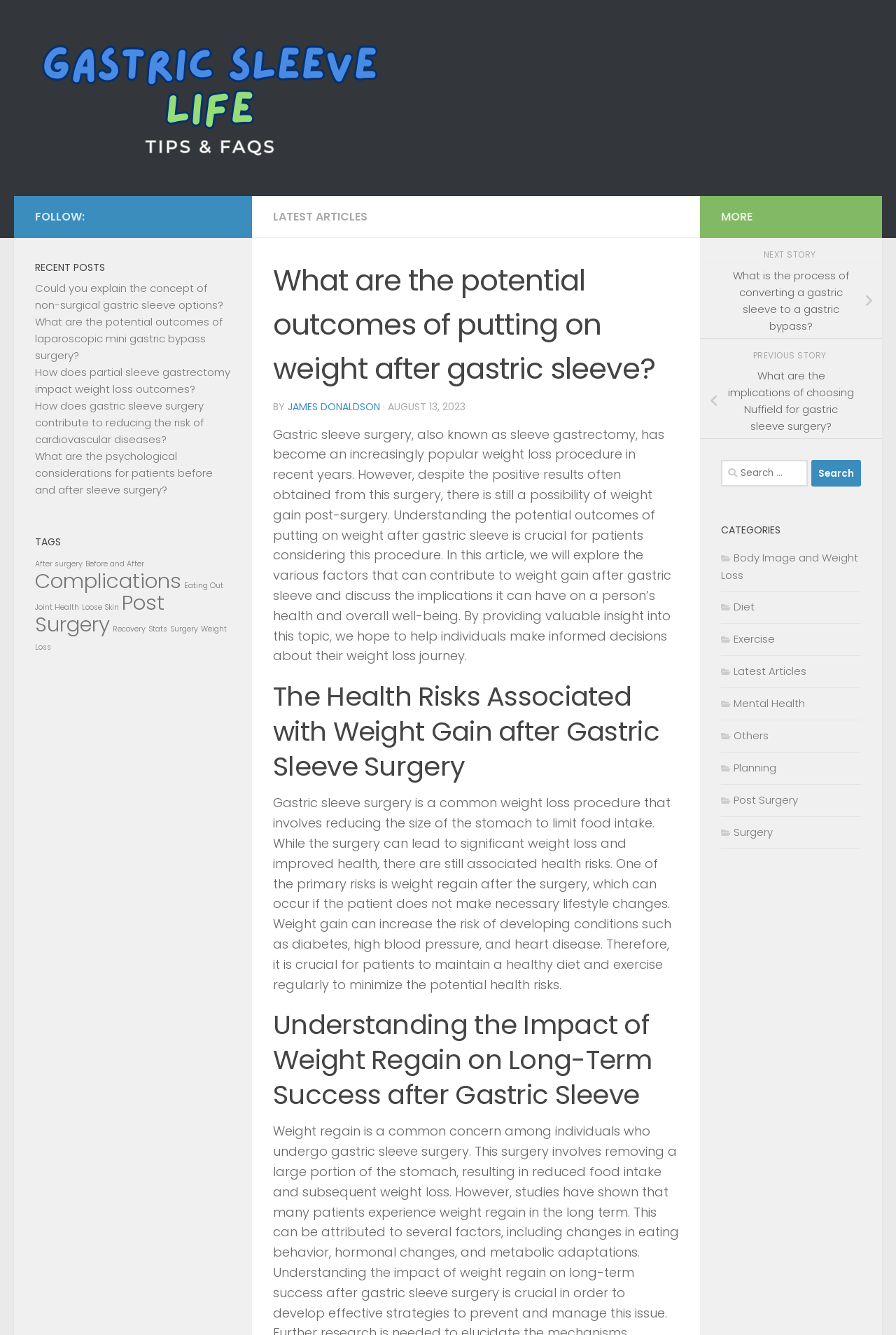Find the bounding box coordinates of the element to click in order to complete this instruction: "Explore the 'TAGS' section". The bounding box coordinates must be four float numbers between 0 and 1, denoted as [left, top, right, bottom].

[0.039, 0.4, 0.258, 0.412]